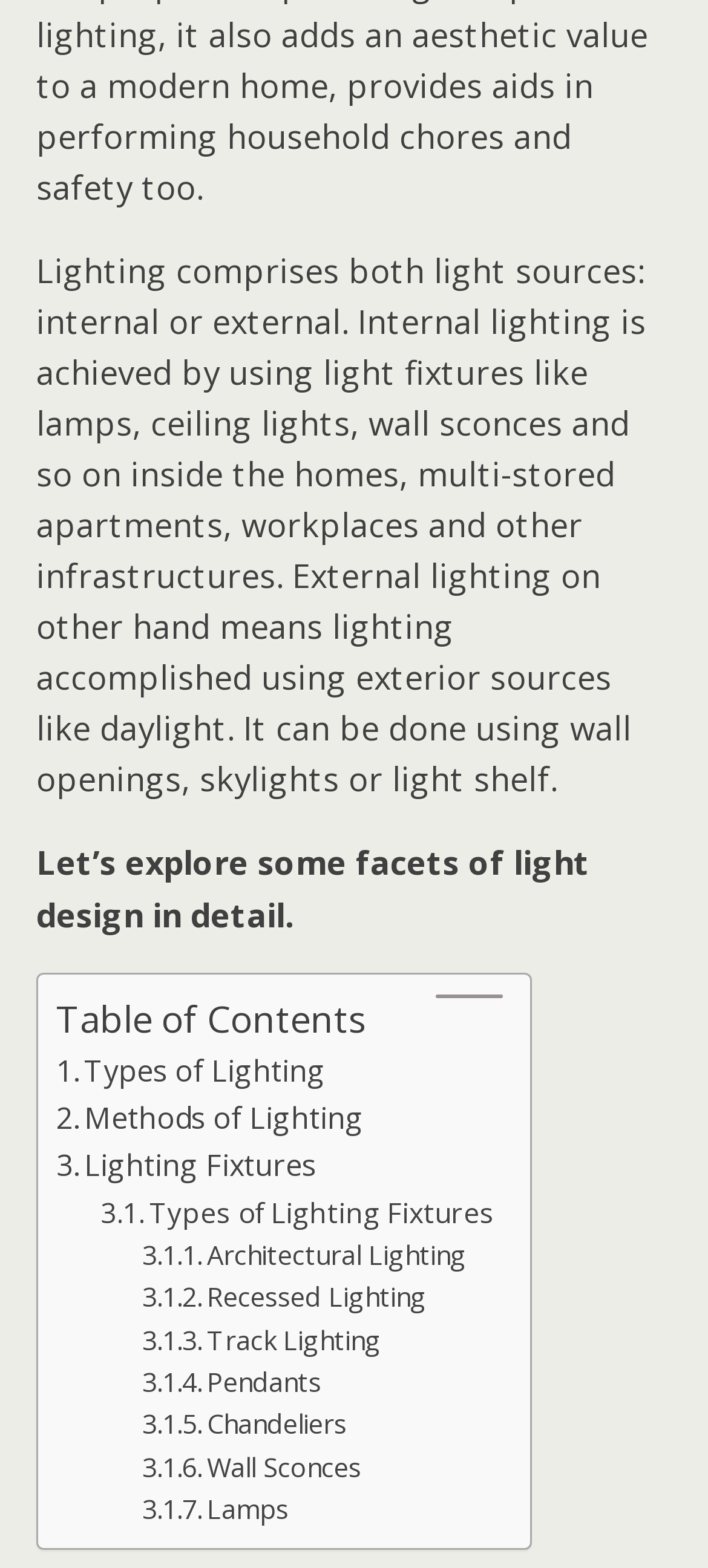Kindly determine the bounding box coordinates for the area that needs to be clicked to execute this instruction: "View 'Lighting Fixtures'".

[0.079, 0.729, 0.447, 0.759]